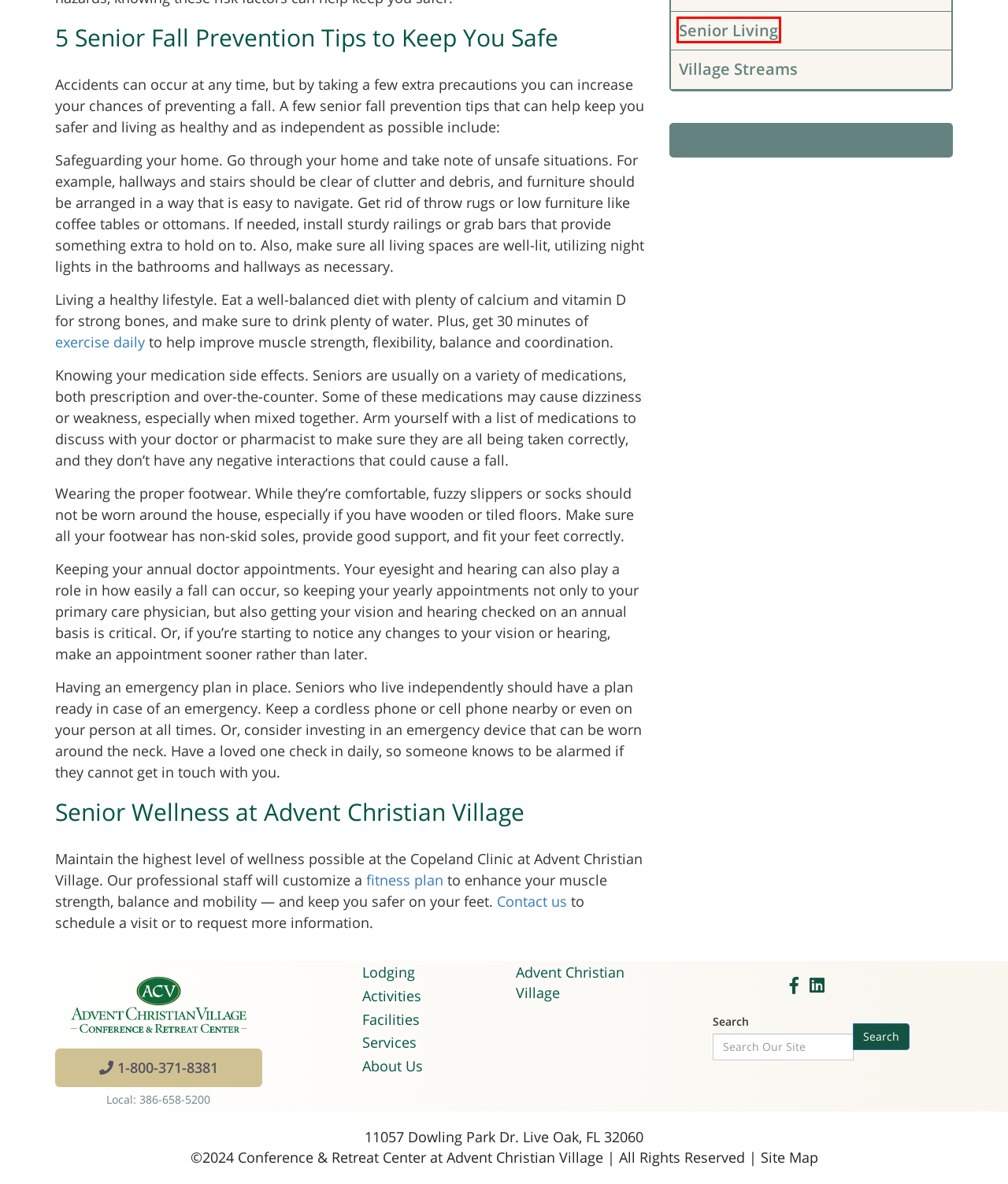Given a screenshot of a webpage with a red bounding box, please pick the webpage description that best fits the new webpage after clicking the element inside the bounding box. Here are the candidates:
A. Contact Our Community | Advent Christian Village
B. About Our Retirement Community | Advent Christian Village
C. Senior Living Blog | Peabody Retirement Community
D. Lodging | Advent Christian Village Conference & Retreat Center
E. North Florida Senior Living | Advent Christian Village
F. Services | Advent Christian Village Conference & Retreat Center
G. Senior Health & Wellness | Peabody Retirement Community
H. Advent Christian Village | Florida Retirement | Senior Living Community

C